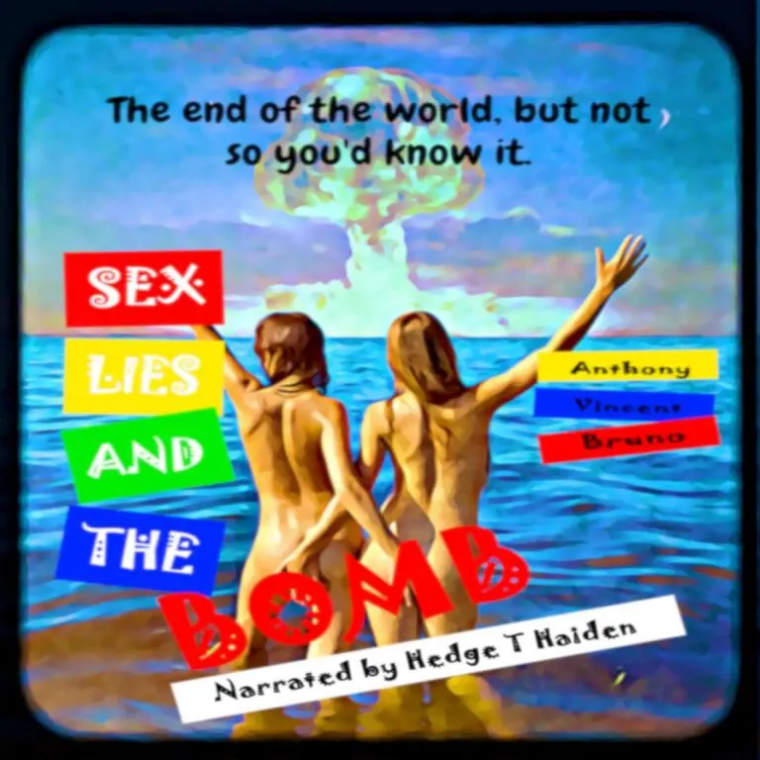Who is the narrator of the audiobook?
Carefully analyze the image and provide a detailed answer to the question.

The names of the author, Anthony Vincent Bruno, and the narrator, Hedge T. Haiden, are presented in a clean, modern format below the title of the audiobook, providing credit to the individuals involved in the production.